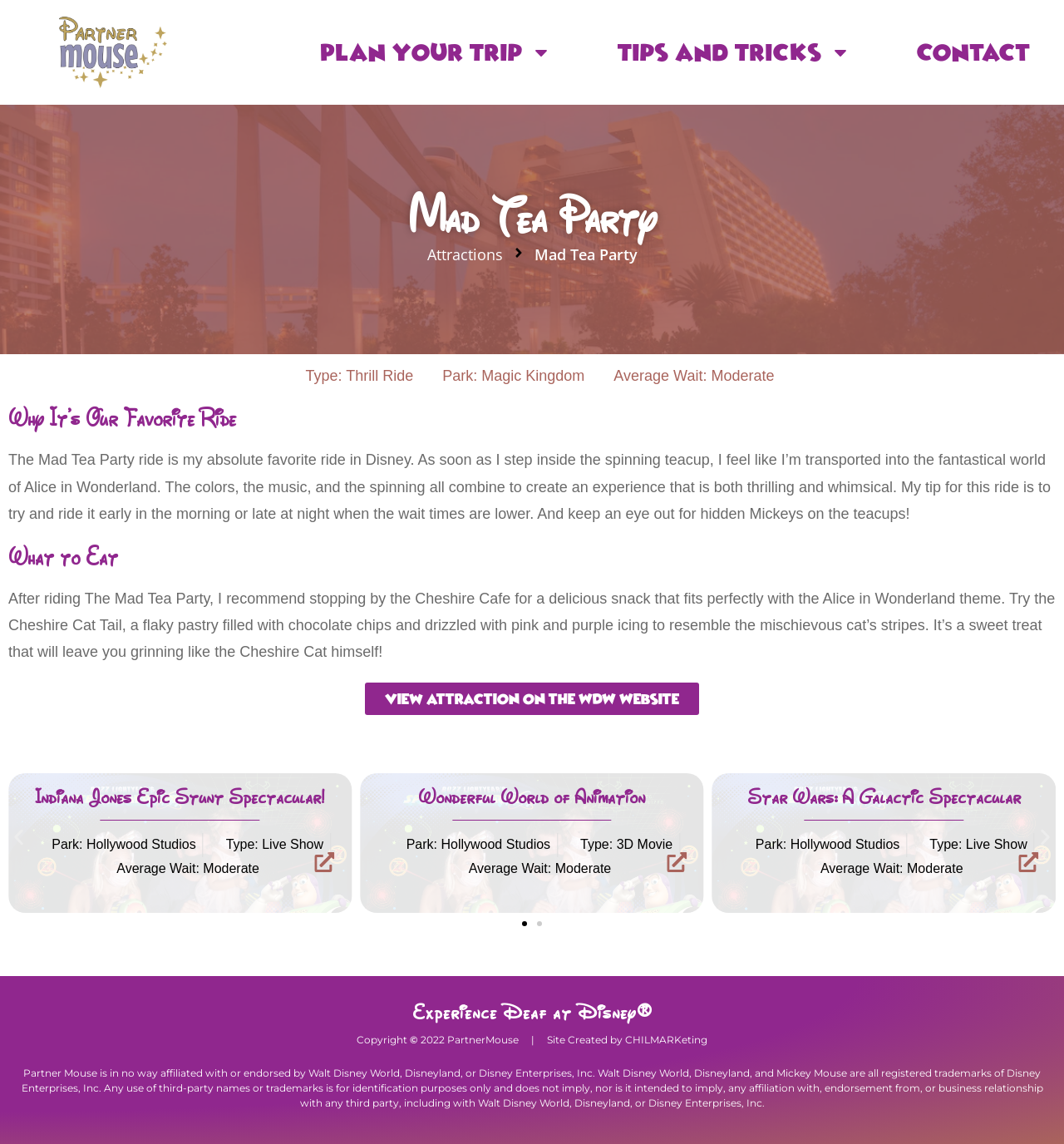Extract the bounding box coordinates for the UI element described as: "parent_node: Muppet*Vision 3D aria-label="Previous slide"".

[0.008, 0.723, 0.027, 0.741]